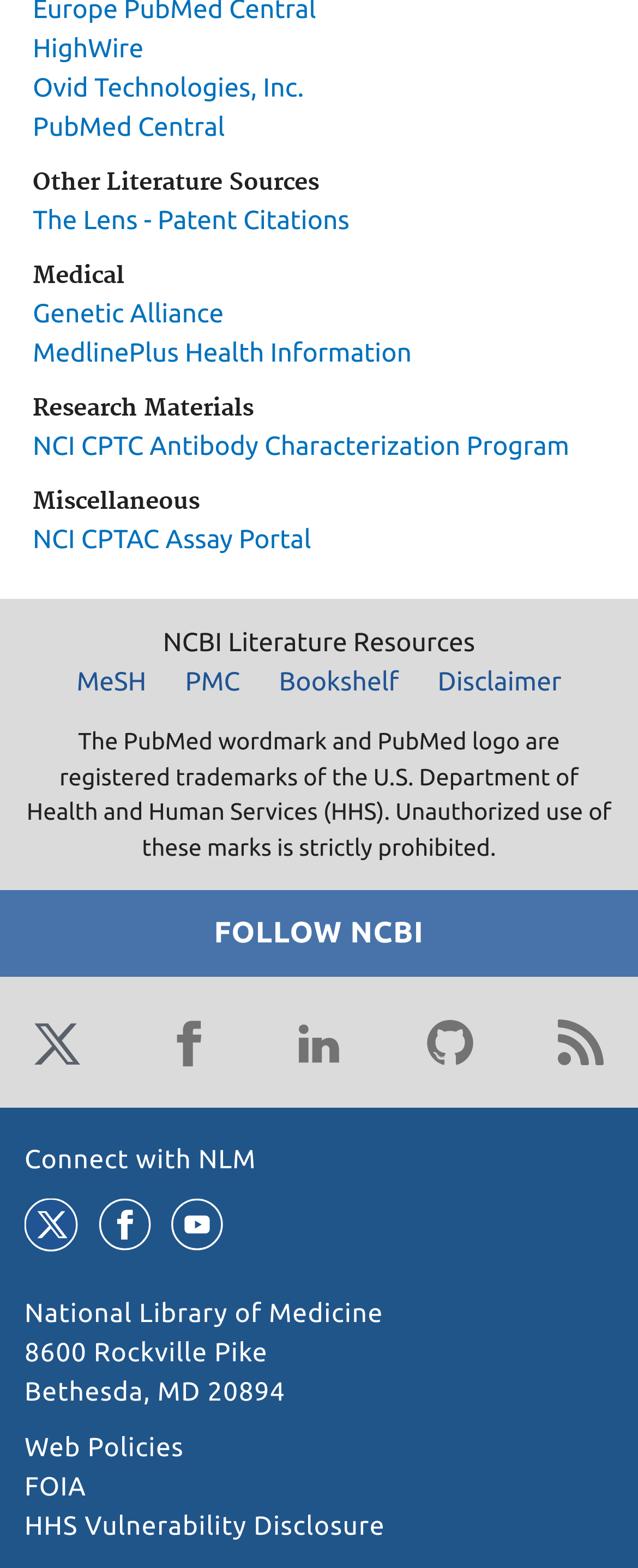Determine the bounding box coordinates of the clickable element necessary to fulfill the instruction: "Click on HighWire link". Provide the coordinates as four float numbers within the 0 to 1 range, i.e., [left, top, right, bottom].

[0.051, 0.021, 0.225, 0.04]